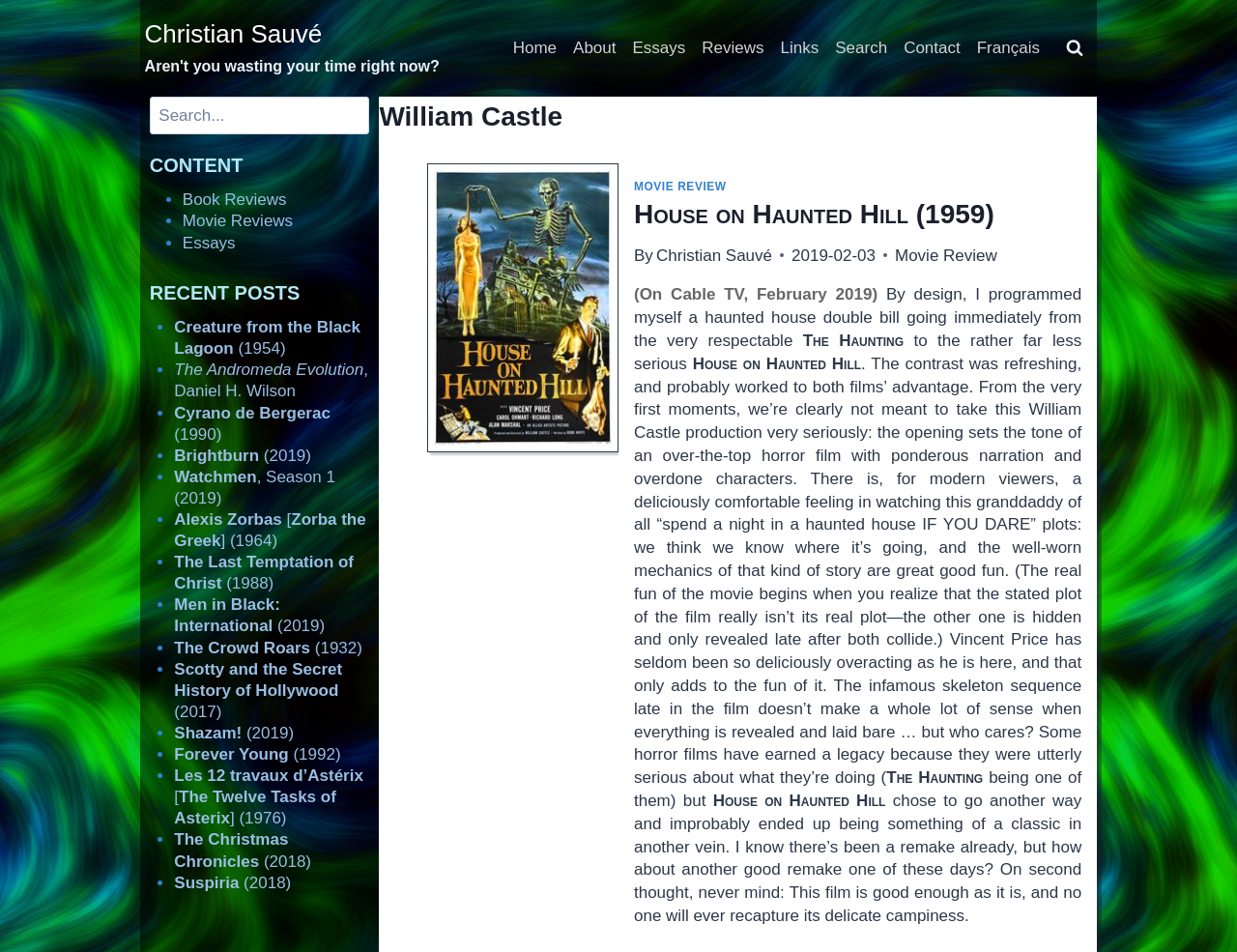Identify the bounding box coordinates for the element you need to click to achieve the following task: "Read the 'House on Haunted Hill (1959)' movie review". The coordinates must be four float values ranging from 0 to 1, formatted as [left, top, right, bottom].

[0.512, 0.211, 0.874, 0.239]